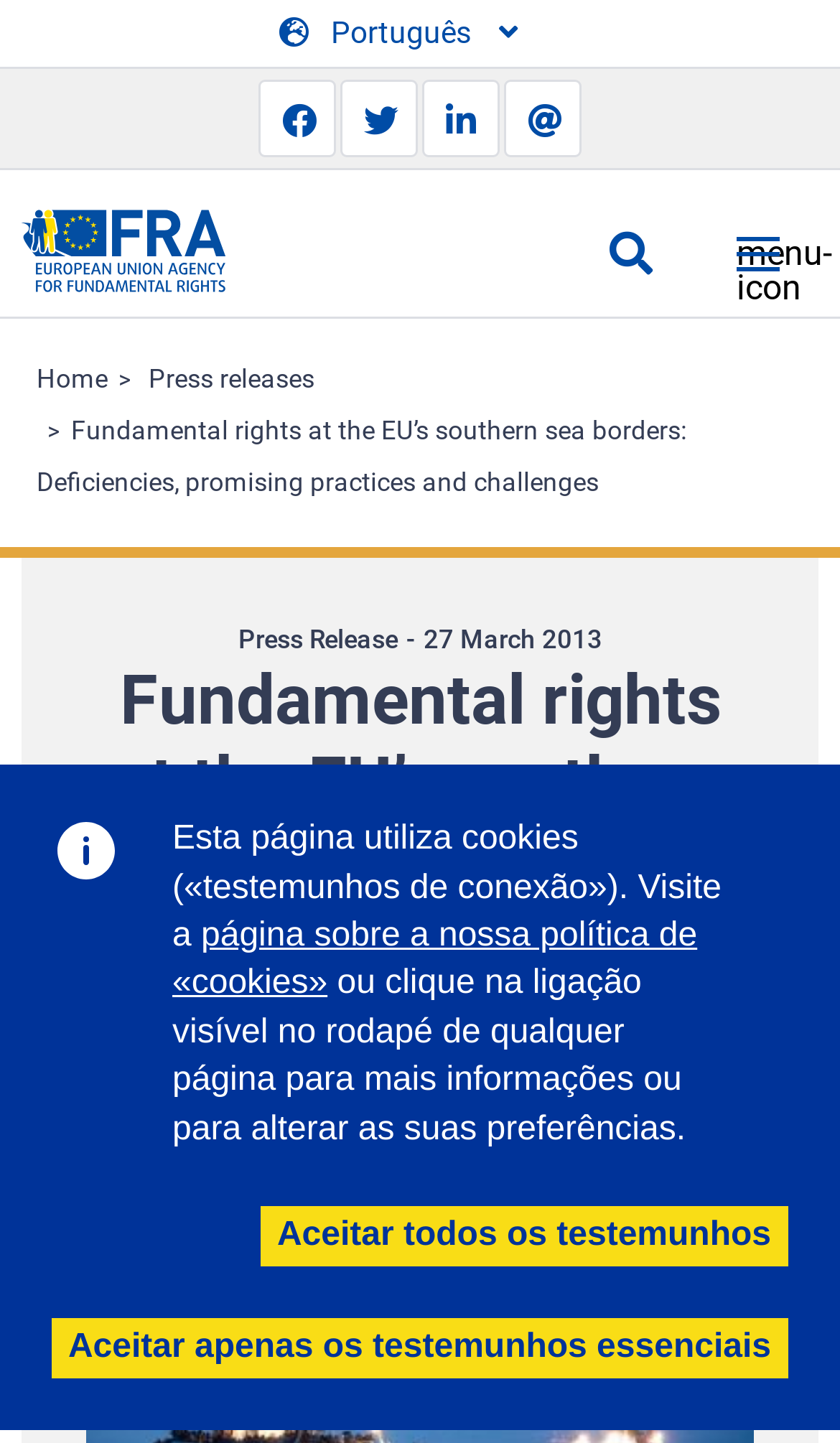Give a detailed explanation of the elements present on the webpage.

The webpage is about a press release from the European Union Agency for Fundamental Rights, titled "Fundamental rights at the EU's southern sea borders: Deficiencies, promising practices and challenges". 

At the top of the page, there is a banner with a site header and a language selection button on the right side, which allows users to switch to Portuguese. Below the banner, there are social media sharing links, including Facebook, Twitter, LinkedIn, and Email. 

A navigation menu is located below the social media links, with options such as "Home" and a search button on the right side. There is also a "You are here" navigation section, which shows the current page's location within the website's hierarchy.

The main content of the page starts with a heading that matches the title of the press release. Below the heading, there is a publication date, "27 March 2013". 

At the bottom of the page, there are two links related to cookies, one of which is a link to a page about the website's cookie policy. There are also two buttons to accept or decline cookies. 

On the top left corner of the page, there is a "Skip to main content" link, which allows users to bypass the navigation and go directly to the main content.